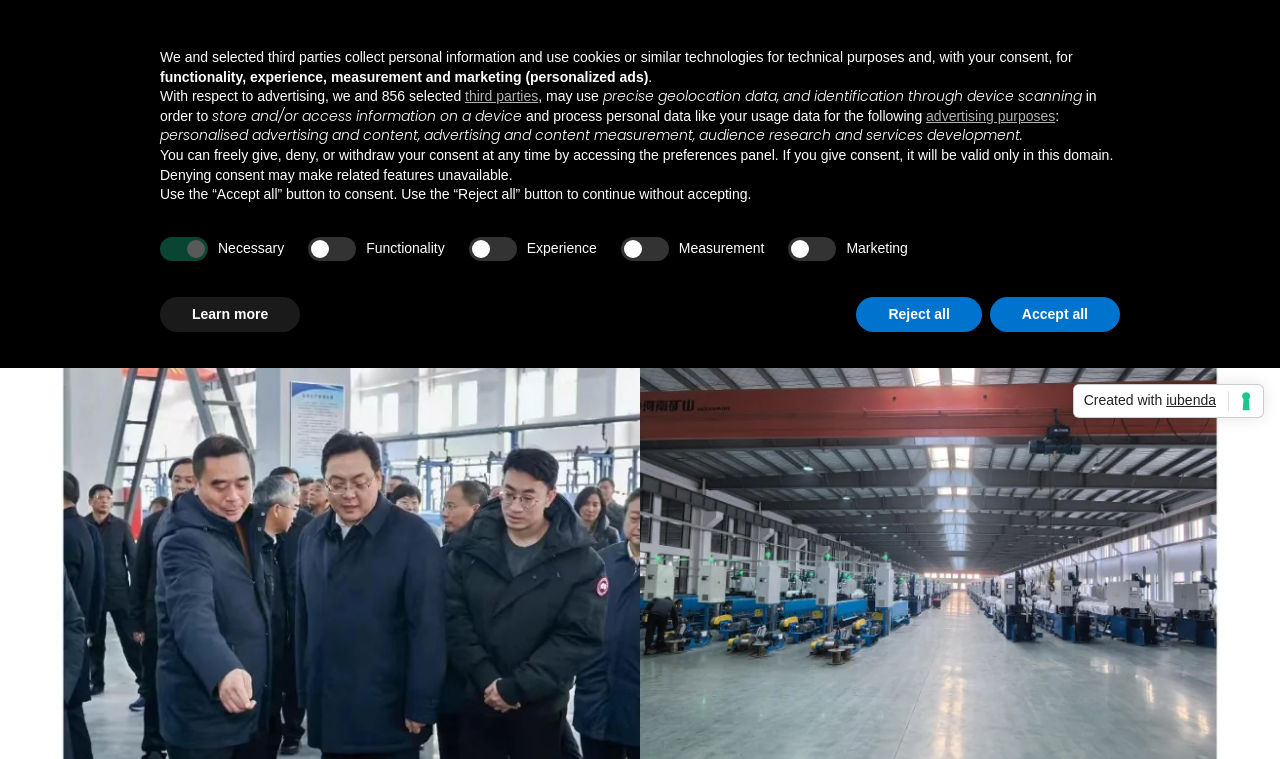Find the bounding box coordinates of the area to click in order to follow the instruction: "View Scene".

[0.296, 0.024, 0.367, 0.056]